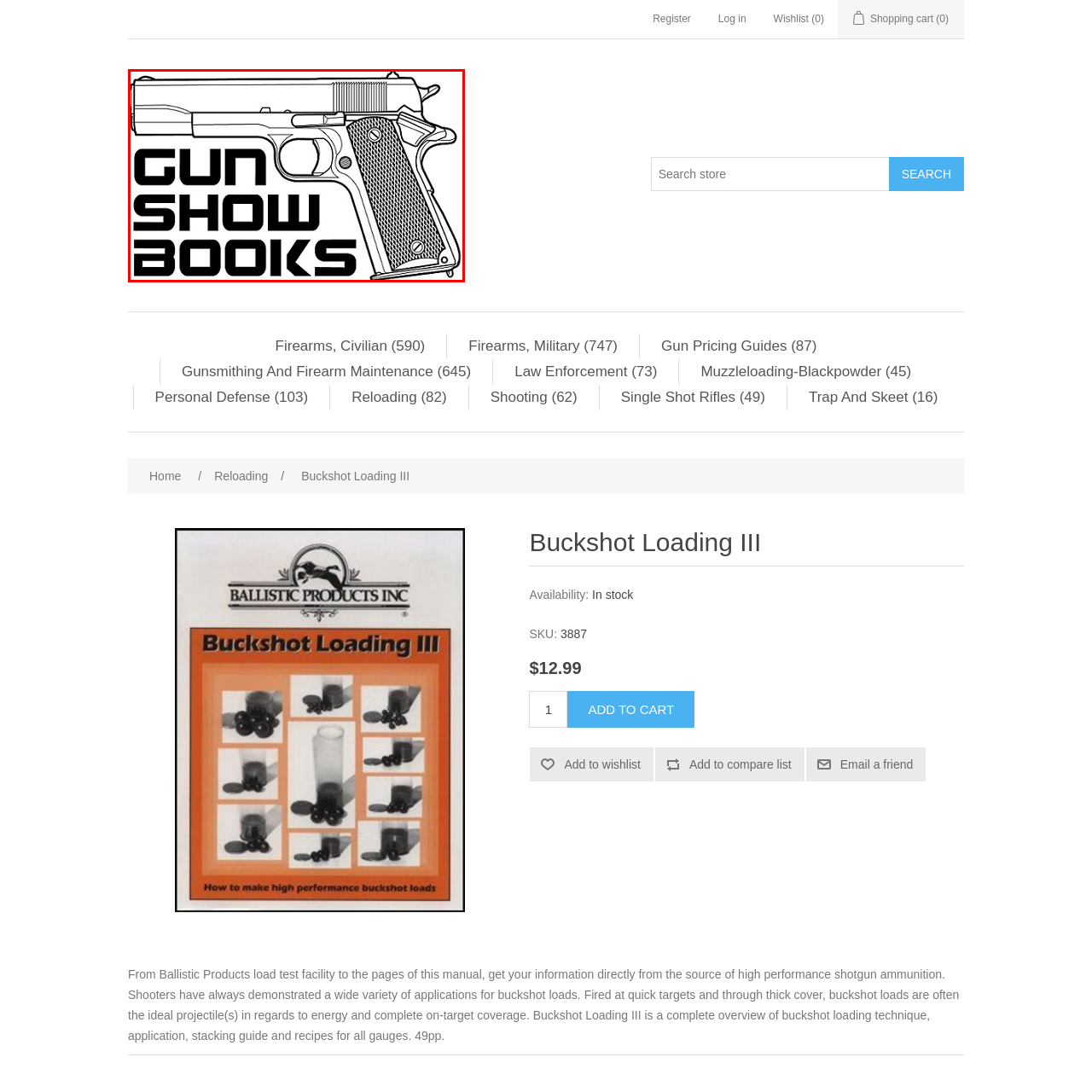What is the purpose of the image?
Inspect the image inside the red bounding box and provide a detailed answer drawing from the visual content.

The combination of the gun graphic and the brand name 'GUN SHOW BOOKS' conveys a clear message of expertise in the field of firearms, suggesting that the image serves as a logo or header for GunShowBooks.com.